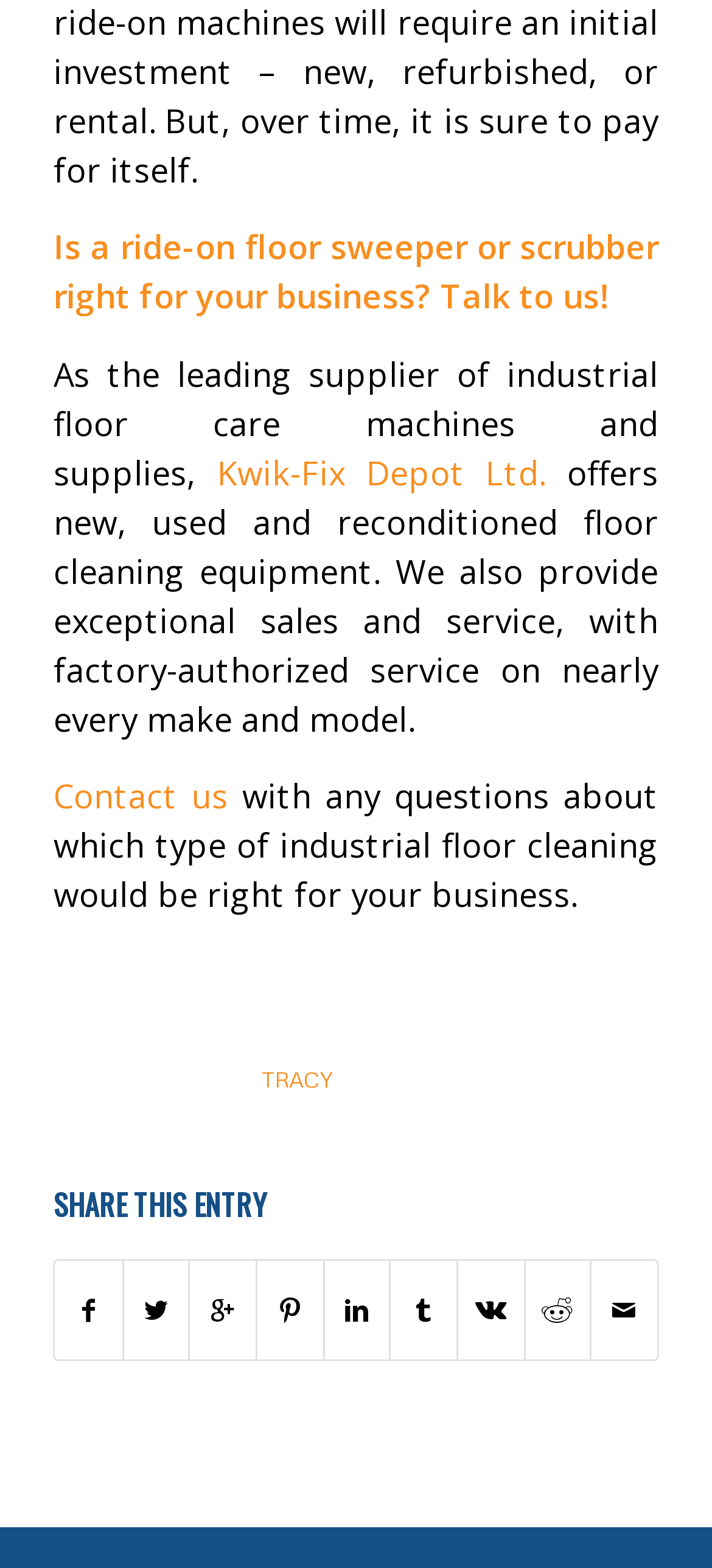Please reply to the following question with a single word or a short phrase:
What is the company's name?

Kwik-Fix Depot Ltd.